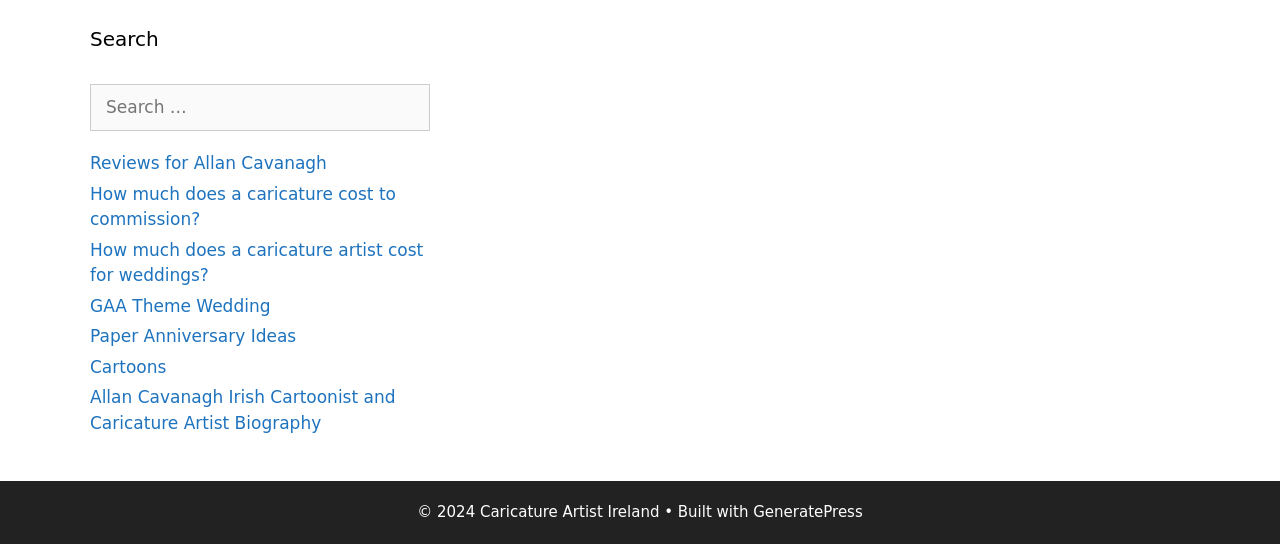Identify and provide the bounding box coordinates of the UI element described: "Women's PerspectiveCurrency of the Heart". The coordinates should be formatted as [left, top, right, bottom], with each number being a float between 0 and 1.

None